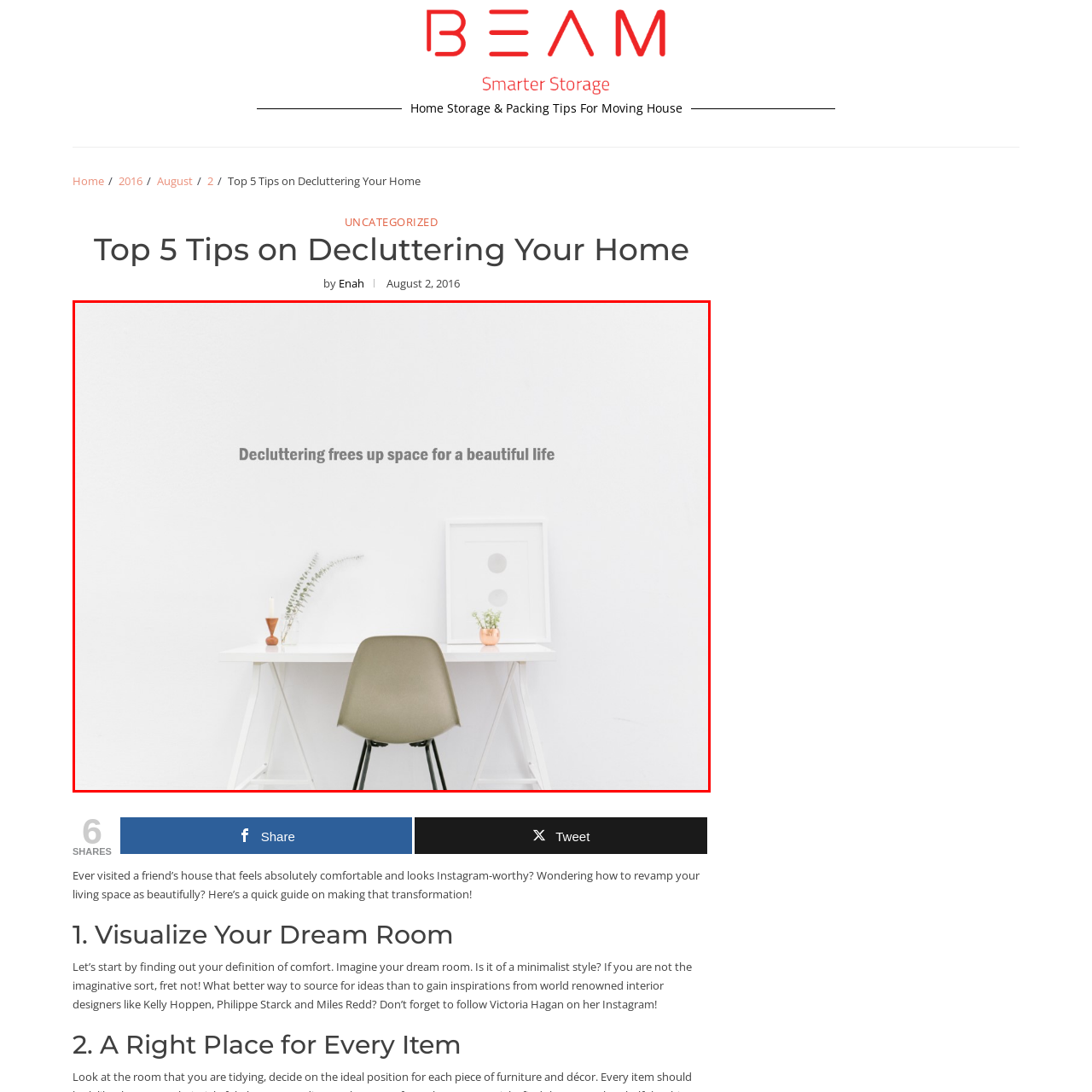Focus on the area marked by the red box, What is the central theme of the image? 
Answer briefly using a single word or phrase.

Decluttering